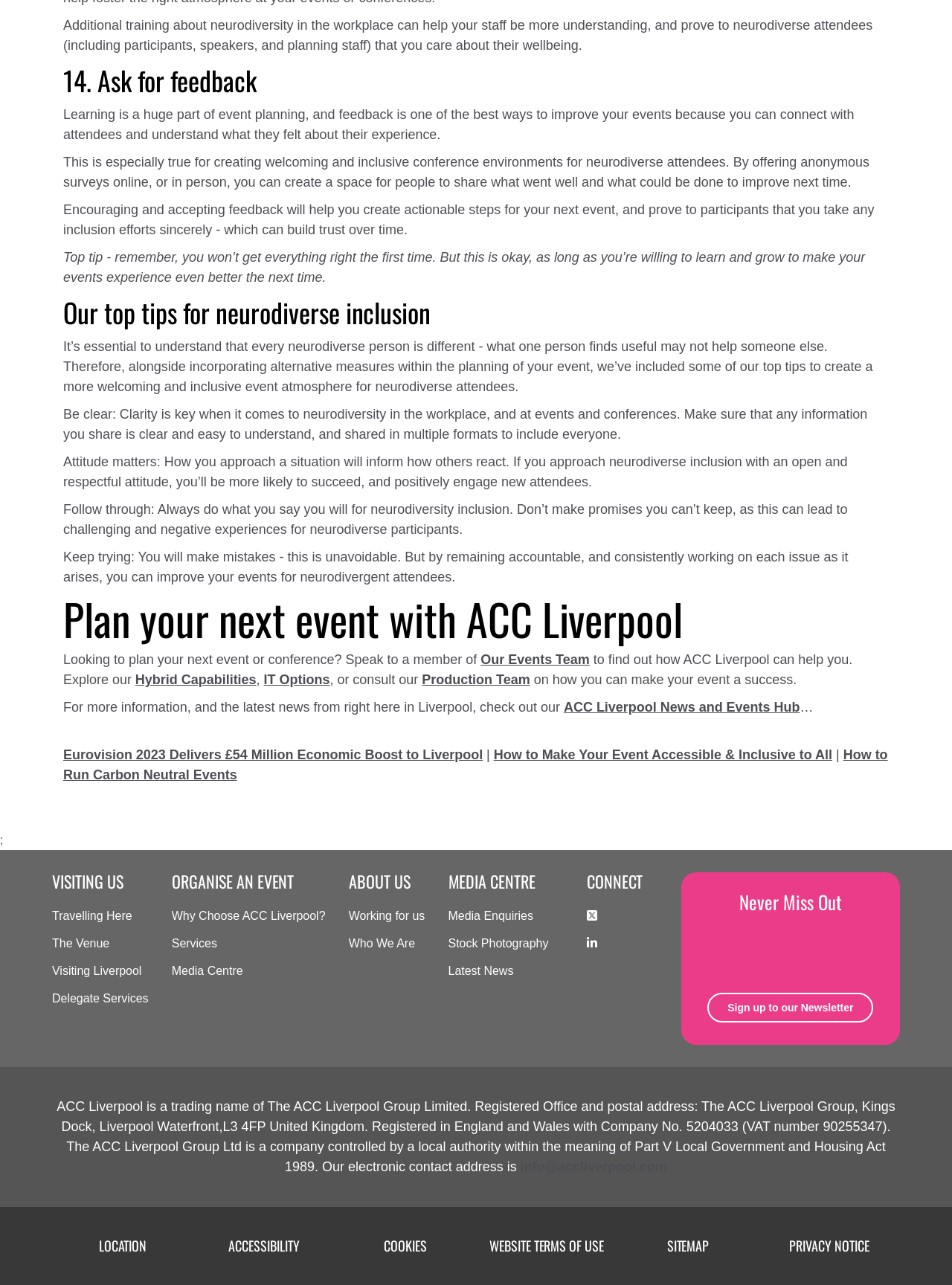Please find the bounding box coordinates of the section that needs to be clicked to achieve this instruction: "Get in touch with the Events Team".

[0.505, 0.508, 0.619, 0.519]